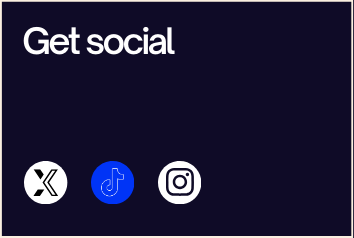Offer an in-depth caption of the image, mentioning all notable aspects.

The image features a bold, modern design encouraging viewers to "Get social," positioned prominently against a solid dark background. Below the text, there are three distinct social media icons. The first icon, representing the platform "X," is styled in a circular white design. Next, the TikTok icon stands out in a vibrant blue, while the third icon, representing Instagram, is shown in a simple, clean white circle. This visual encapsulates the theme of social connectivity in the digital age, highlighting popular platforms for engagement and interaction.